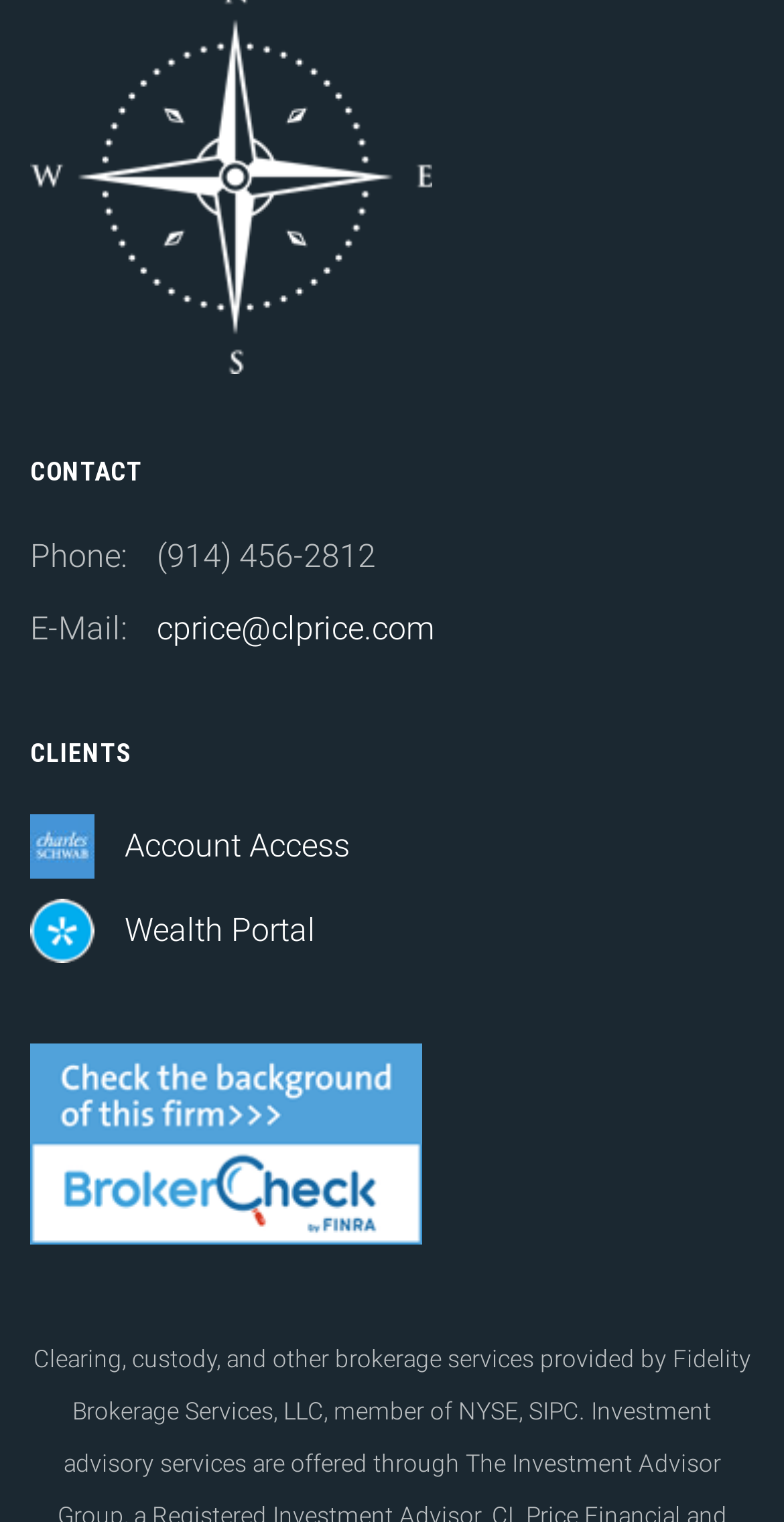What is the link below 'CLIENTS'?
Deliver a detailed and extensive answer to the question.

I found the link by looking at the 'CLIENTS' section, where there are two links, and the first one is 'Account Access'.